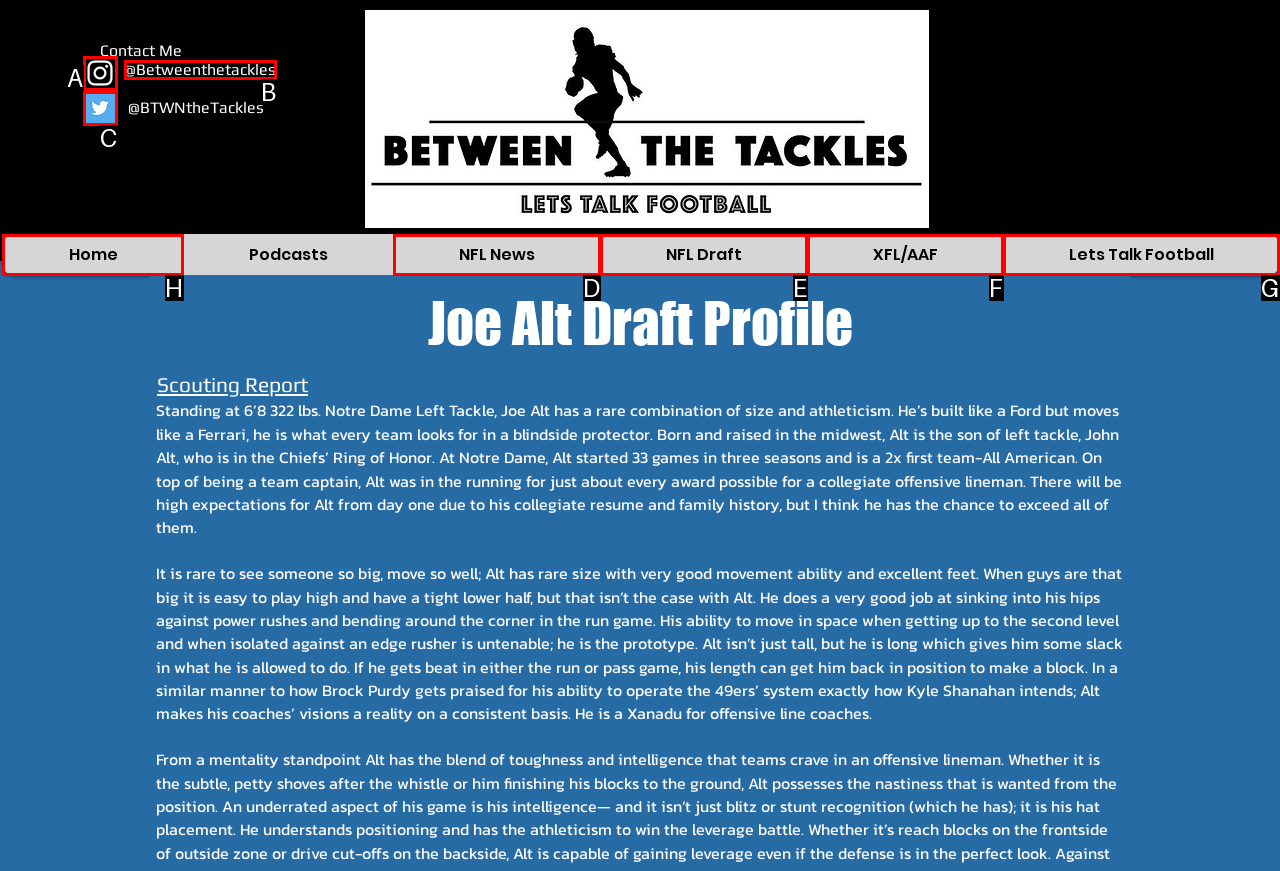Which lettered option should I select to achieve the task: Go to the Home page according to the highlighted elements in the screenshot?

H